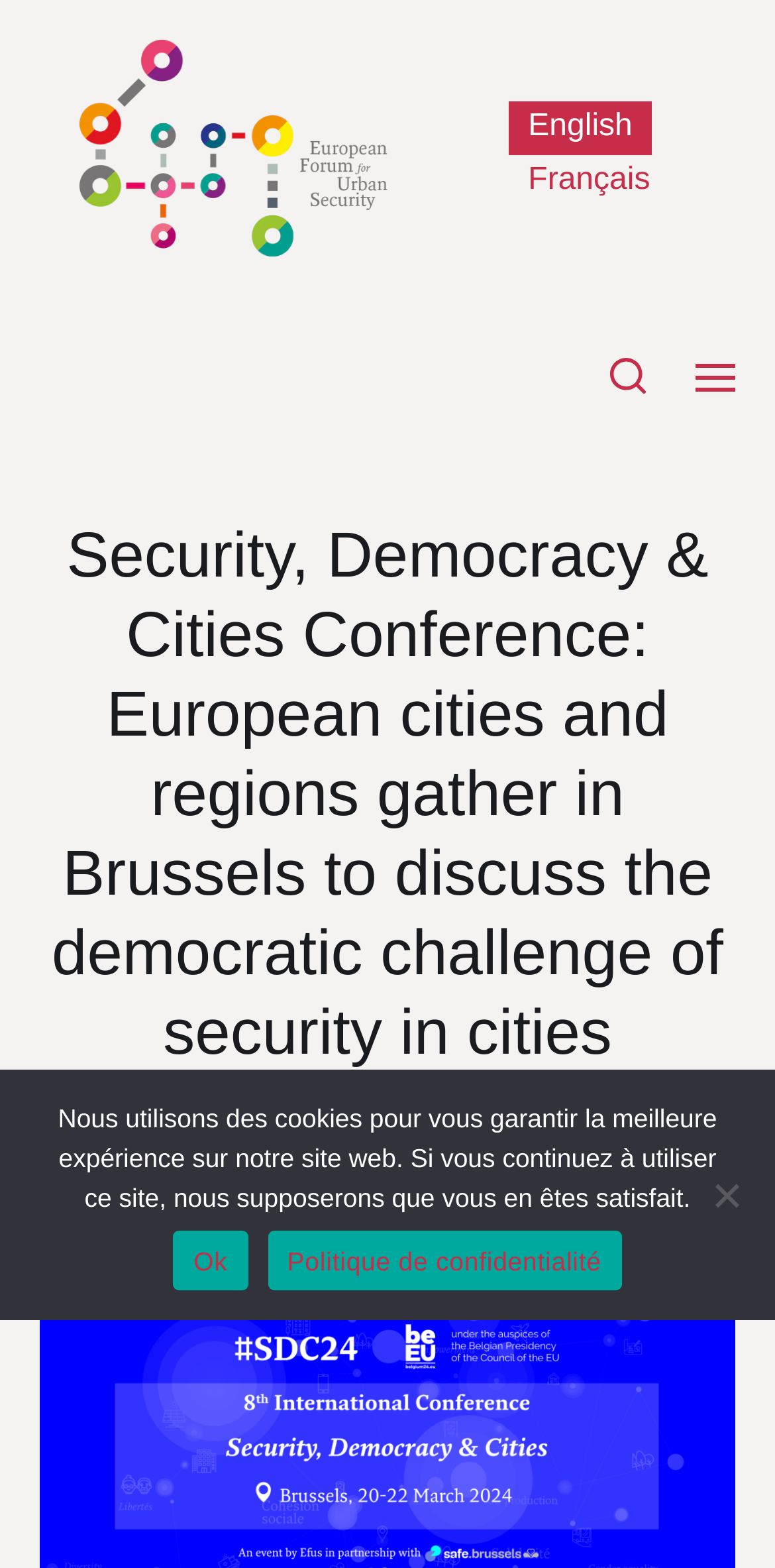Please study the image and answer the question comprehensively:
How many links are there in the top navigation bar?

I found three links in the top navigation bar, which are '', '', and ''. These links are placed horizontally next to each other, indicating that they are part of the top navigation bar.